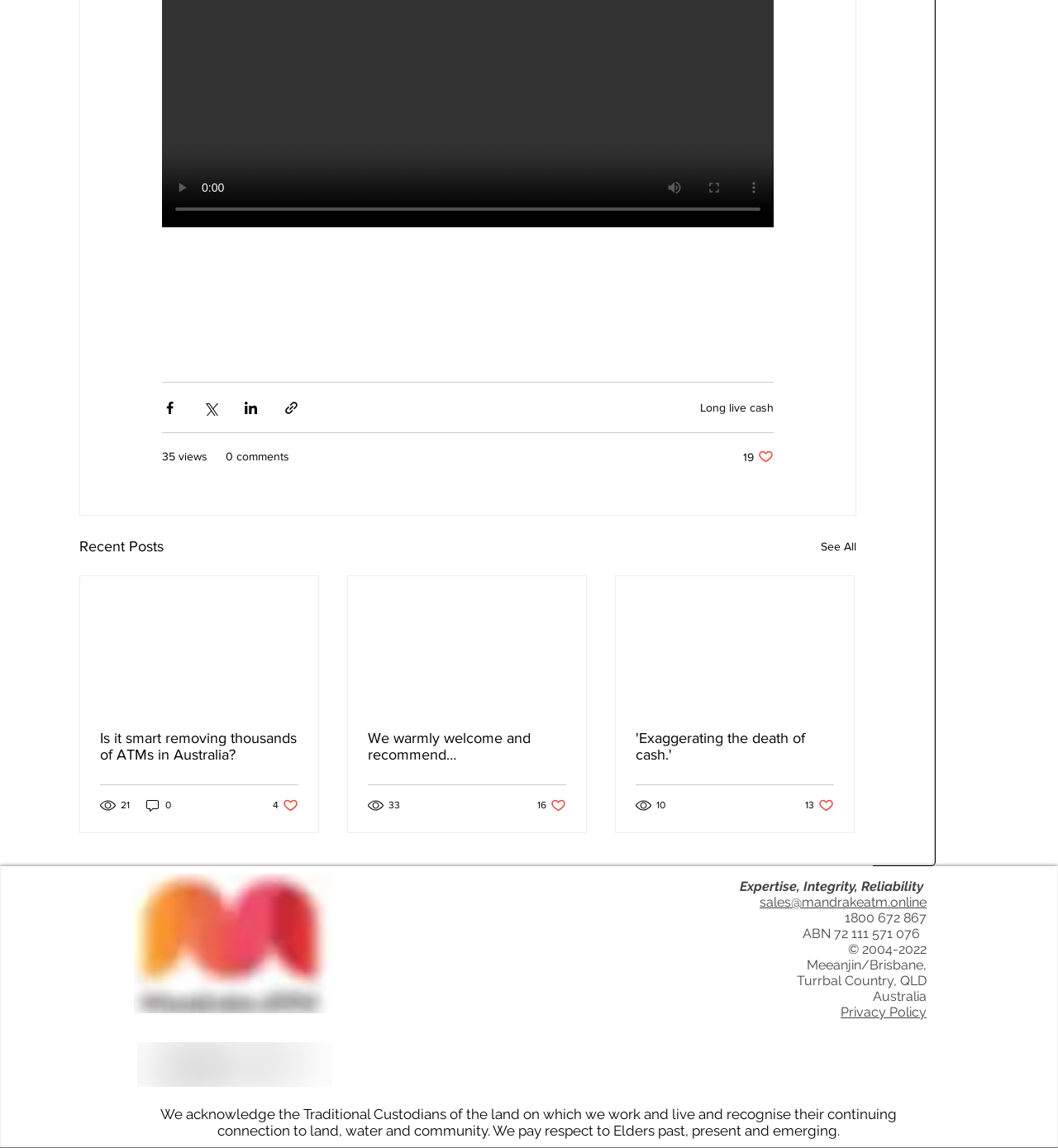How many likes does the third article have?
Refer to the image and provide a concise answer in one word or phrase.

13 likes